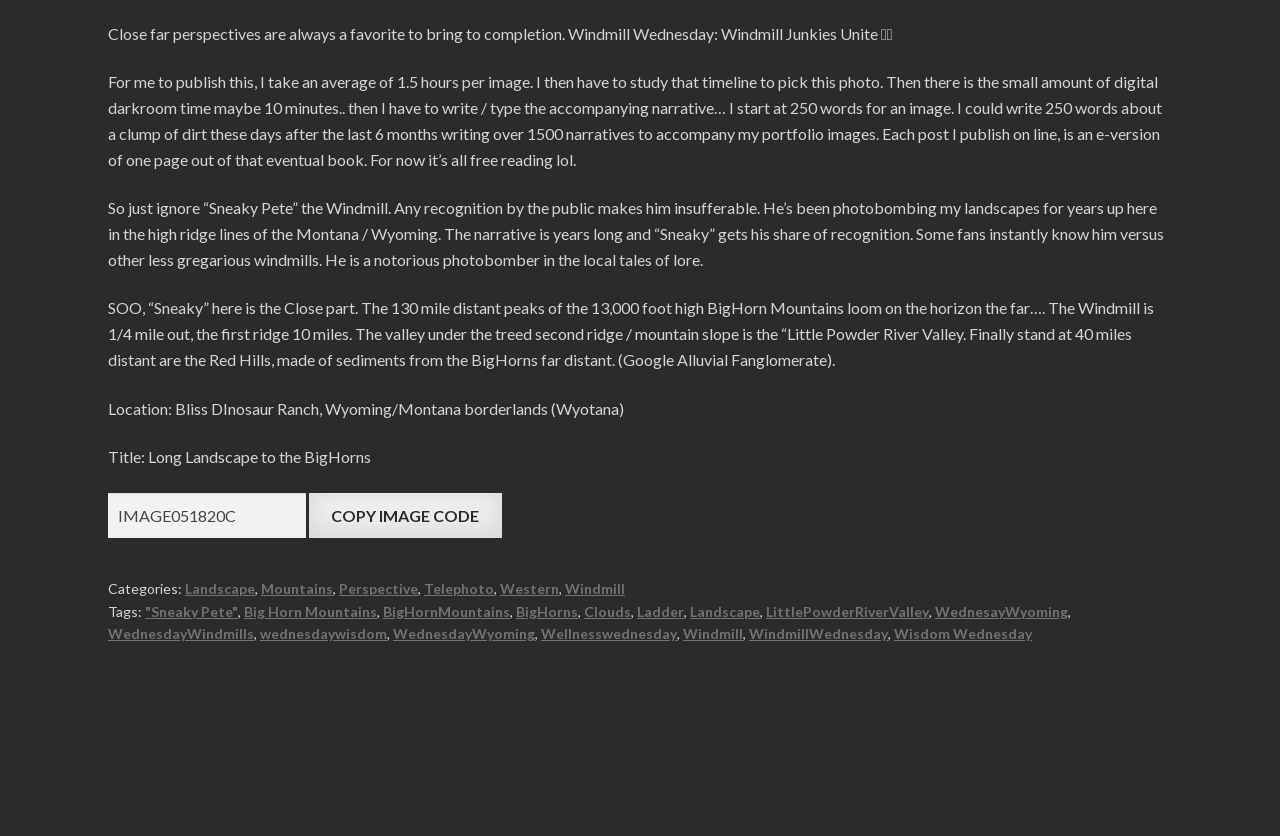What is the title of the image?
Give a single word or phrase answer based on the content of the image.

Long Landscape to the BigHorns